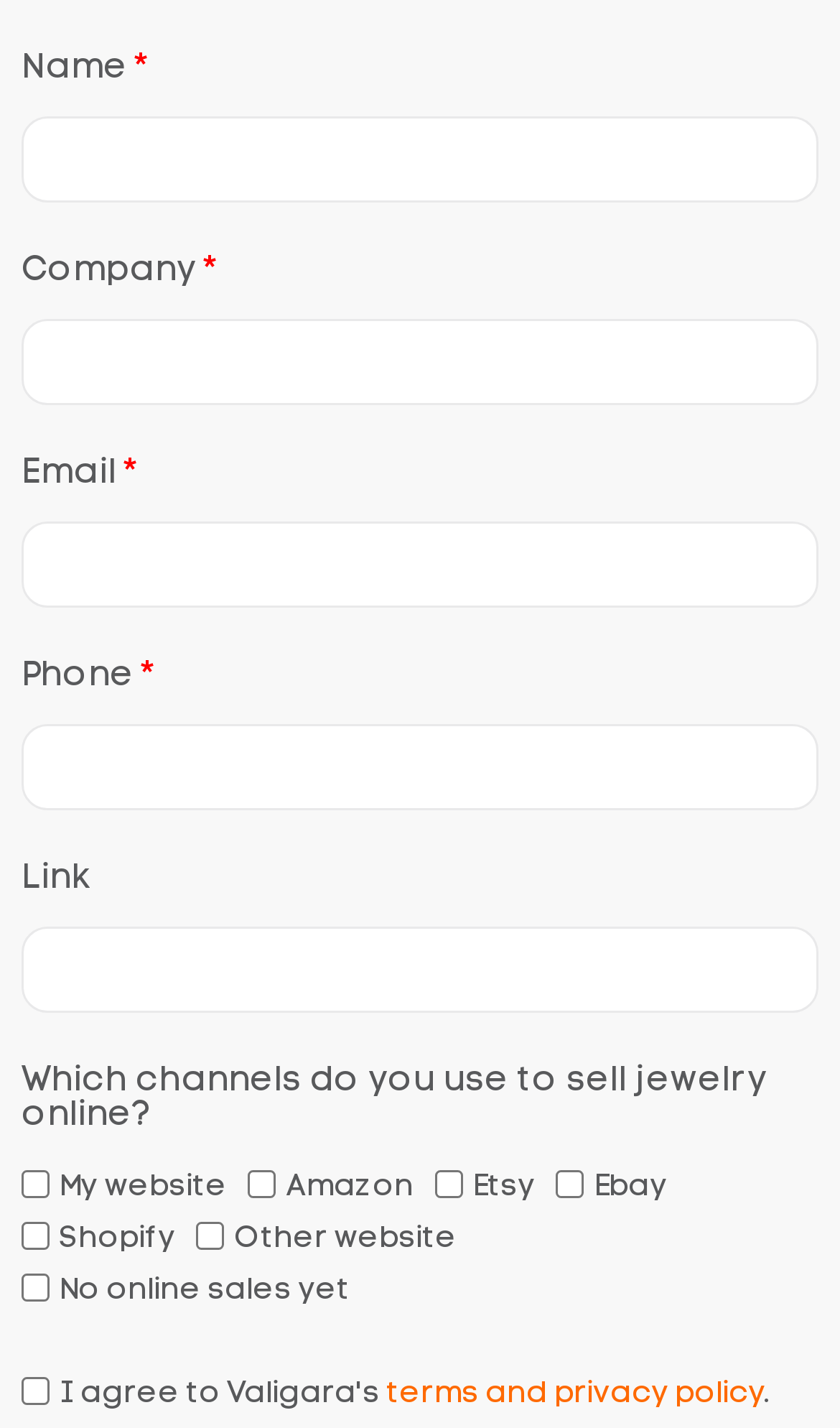Locate the bounding box coordinates of the element that should be clicked to execute the following instruction: "Enter your name".

[0.026, 0.082, 0.974, 0.142]